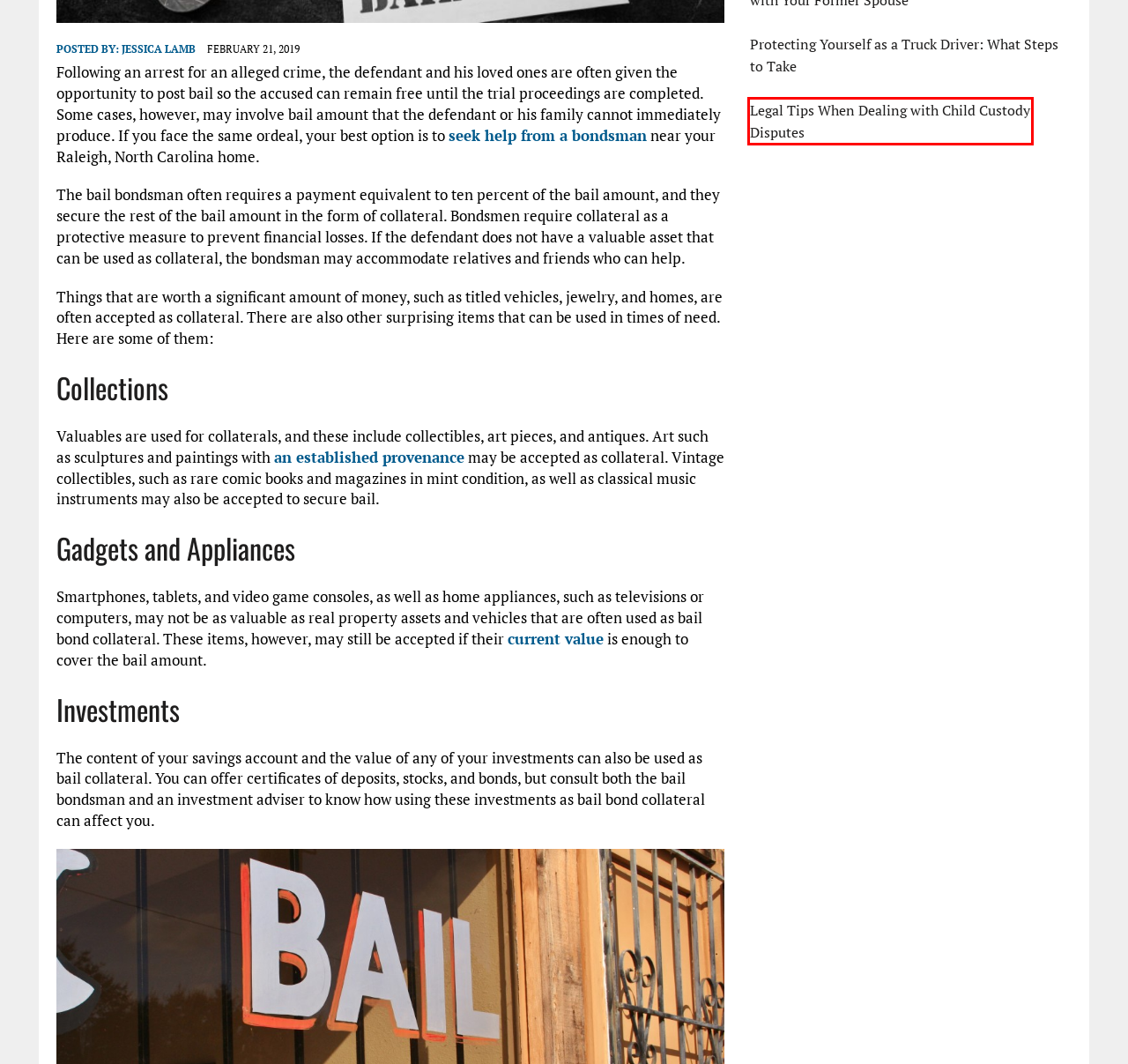Review the webpage screenshot and focus on the UI element within the red bounding box. Select the best-matching webpage description for the new webpage that follows after clicking the highlighted element. Here are the candidates:
A. The Three Trials: Expert Legal Guidance for Family Law
B. What to Do to Protect Yourself as a Truck Driver - The Three Trials
C. Navigating the Road to Child Custody - The Three Trials
D. Estate Planning Archives - The Three Trials
E. Sitemap - The Three Trials
F. Contact Us - The Three Trials
G. Family Law Archives - The Three Trials
H. About Us - The Three Trials

C